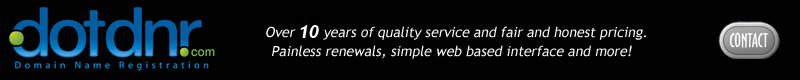What is emphasized in the banner's text?
Please provide a comprehensive answer based on the information in the image.

The caption highlights that the prominently displayed text in the banner emphasizes the company's commitment to fair and honest pricing, as well as painless renewals and a user-friendly web interface.